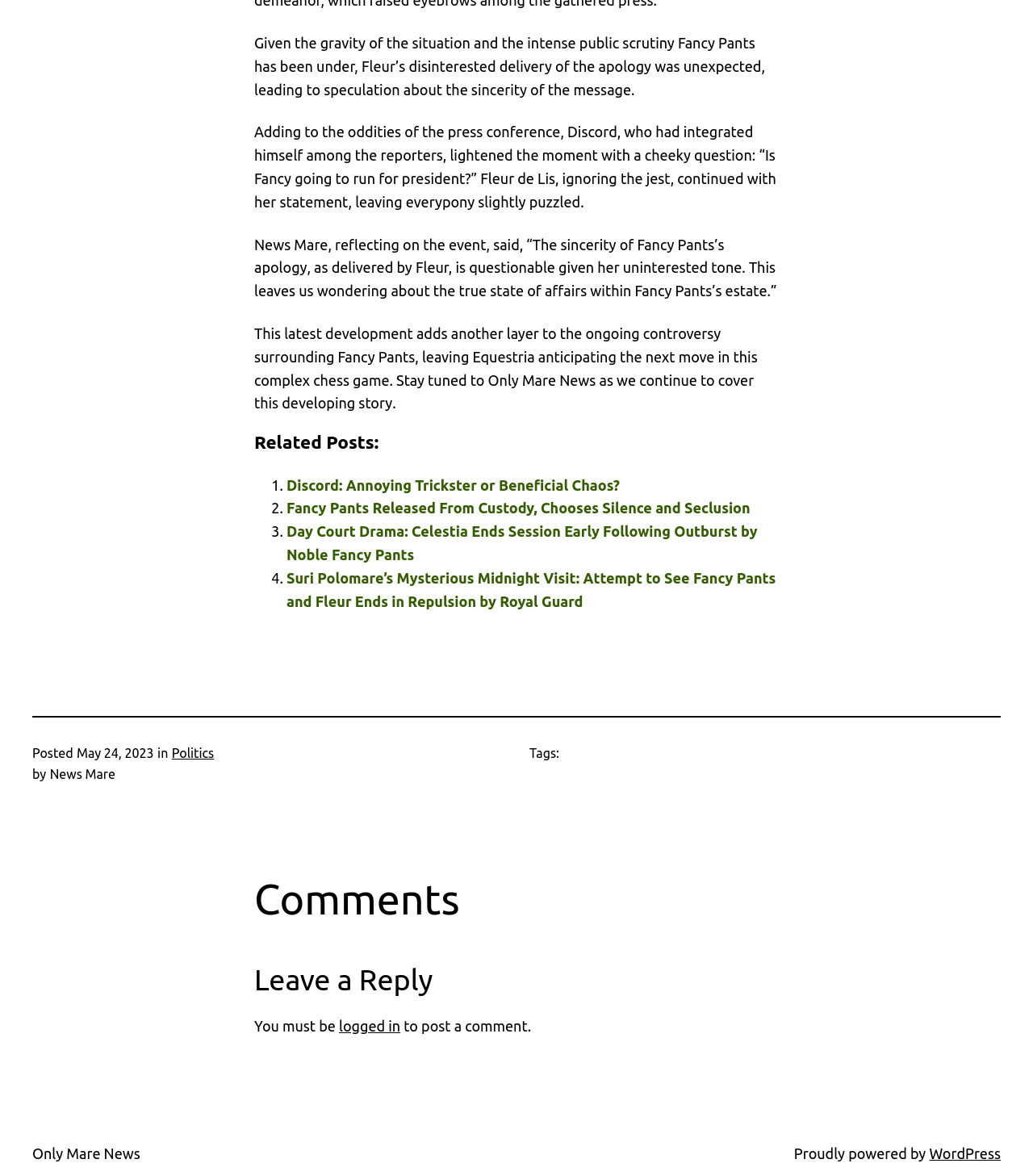Please find the bounding box for the UI element described by: "Only Mare News".

[0.031, 0.974, 0.136, 0.988]